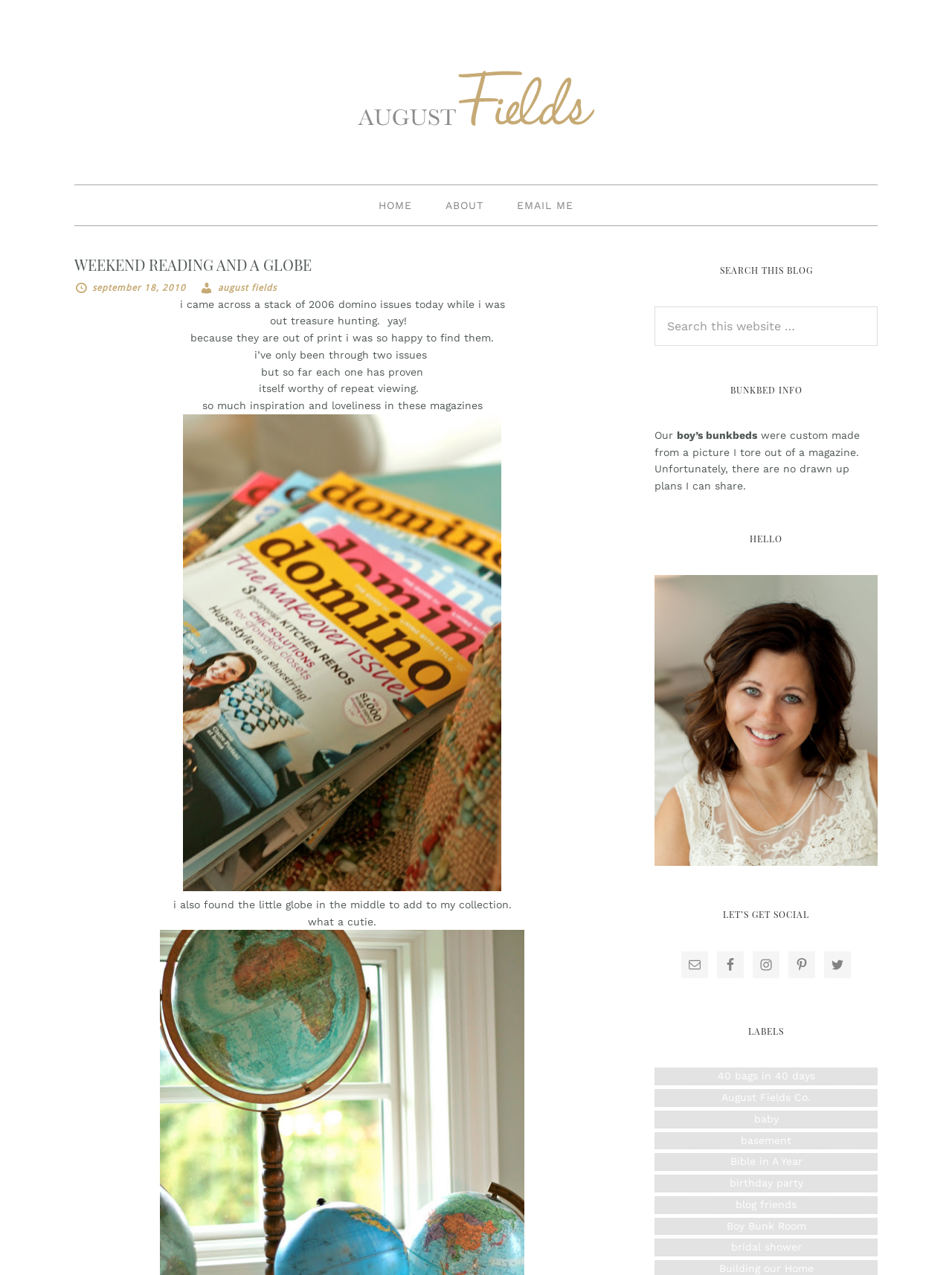Generate a comprehensive description of the webpage content.

This webpage appears to be a personal blog, with a title "Weekend Reading and a Globe" at the top. Below the title, there is a horizontal navigation menu with links to "AUGUST FIELDS", "HOME", "ABOUT", and "EMAIL ME". 

The main content of the page is a blog post, which starts with a heading "WEEKEND READING AND A GLOBE" followed by a date "september 18, 2010". The post describes the author's excitement about finding a stack of 2006 Domino issues while treasure hunting. The text is divided into several paragraphs, with the author sharing their thoughts and feelings about the magazines and a little globe they found.

On the right side of the page, there are several sections, including "SEARCH THIS BLOG", "BUNKBED INFO", "HELLO", "LET’S GET SOCIAL", and "LABELS". The "SEARCH THIS BLOG" section has a search box and a "Search" button. The "BUNKBED INFO" section provides some information about custom-made bunkbeds. The "HELLO" section has an image, and the "LET’S GET SOCIAL" section has links to the author's social media profiles, including Email, Facebook, Instagram, Pinterest, and Twitter. The "LABELS" section has a list of links to various topics, such as "40 bags in 40 days", "August Fields Co.", "baby", and more.

There are two images on the page, one in the blog post and another in the "HELLO" section. The image in the blog post is likely related to the author's find, and the image in the "HELLO" section is not clearly described.